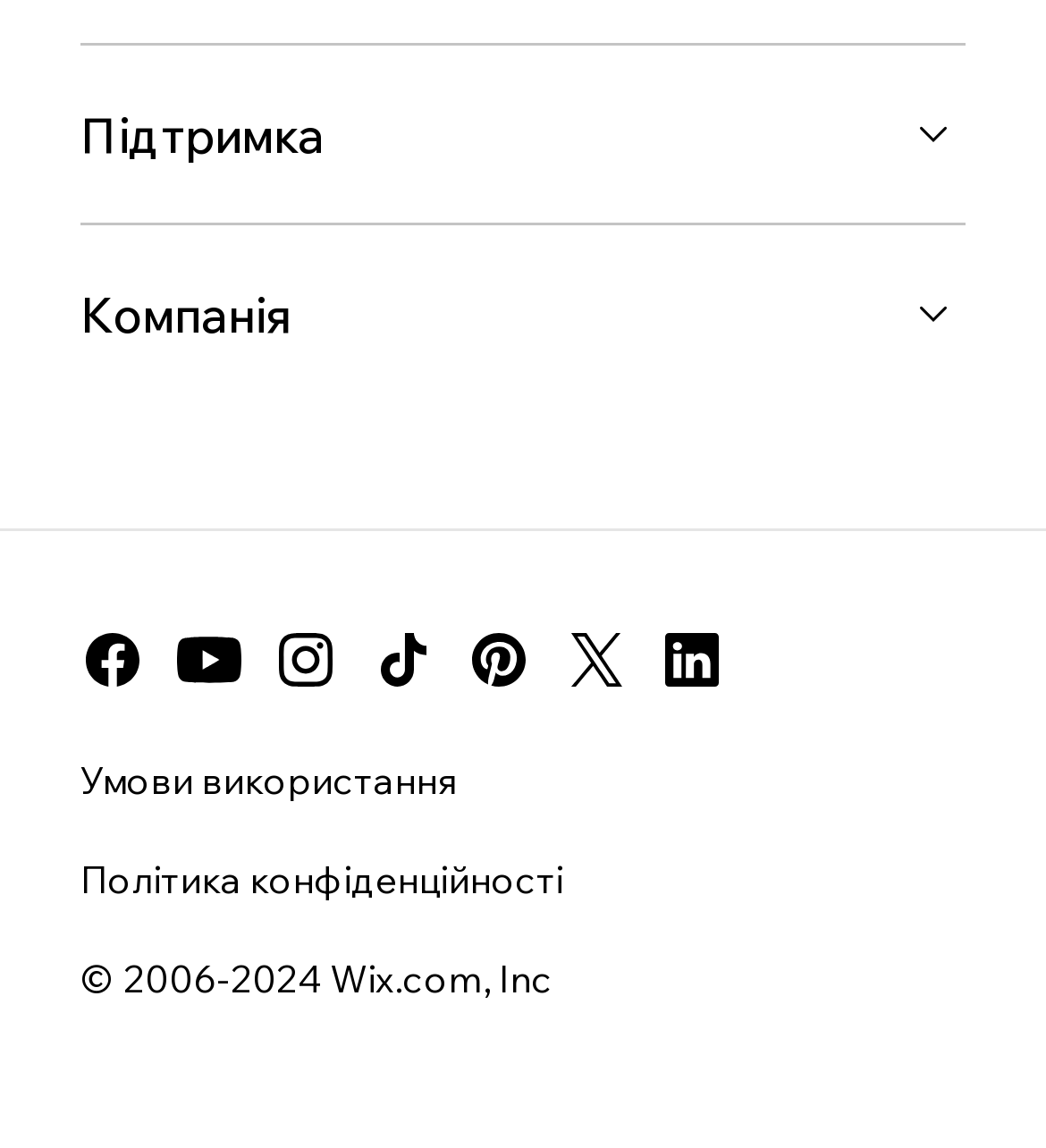Locate the bounding box coordinates of the element you need to click to accomplish the task described by this instruction: "Go to the Facebook page".

[0.077, 0.533, 0.138, 0.617]